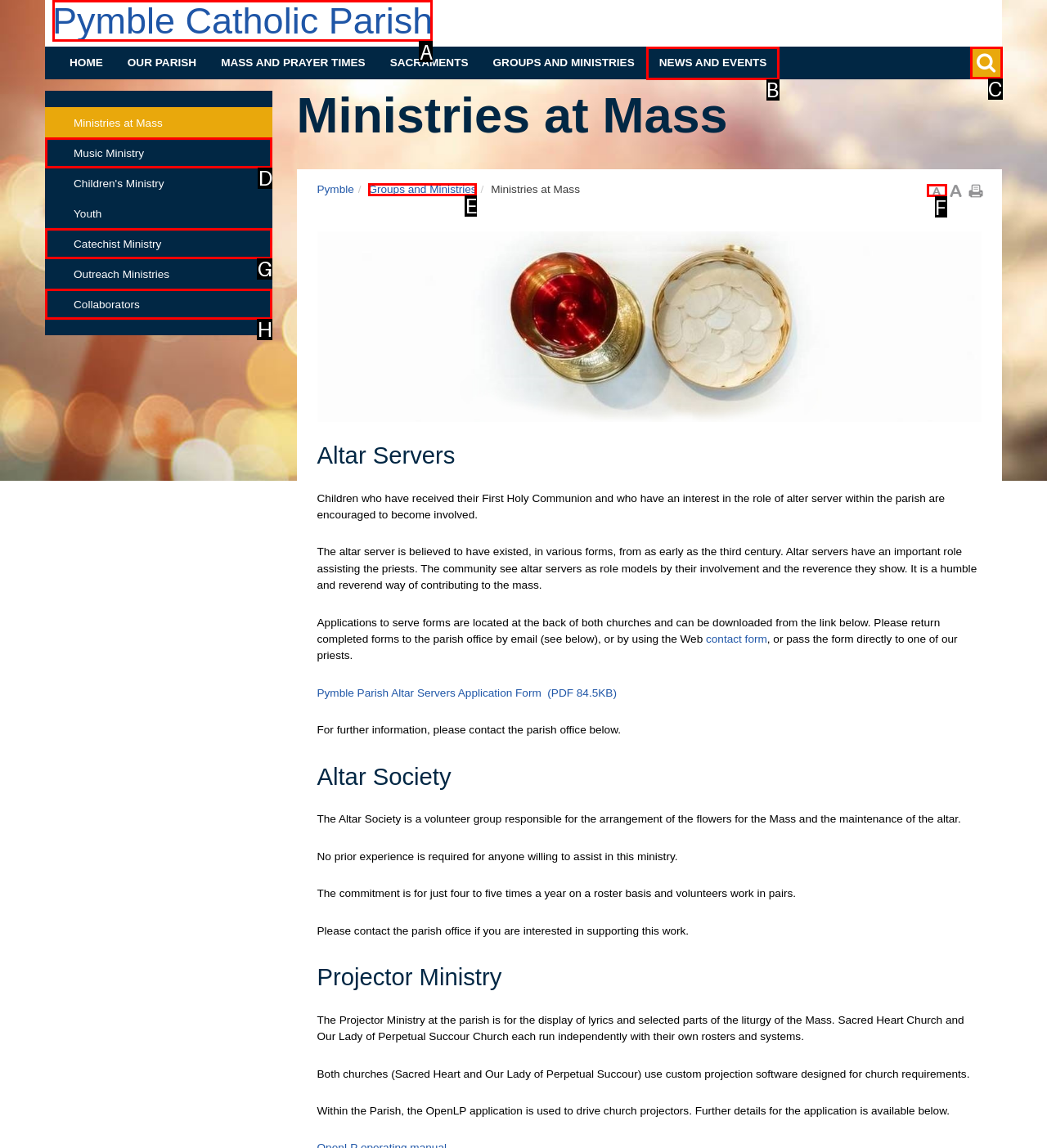Select the correct HTML element to complete the following task: Click the 'Pymble Catholic Parish' link
Provide the letter of the choice directly from the given options.

A